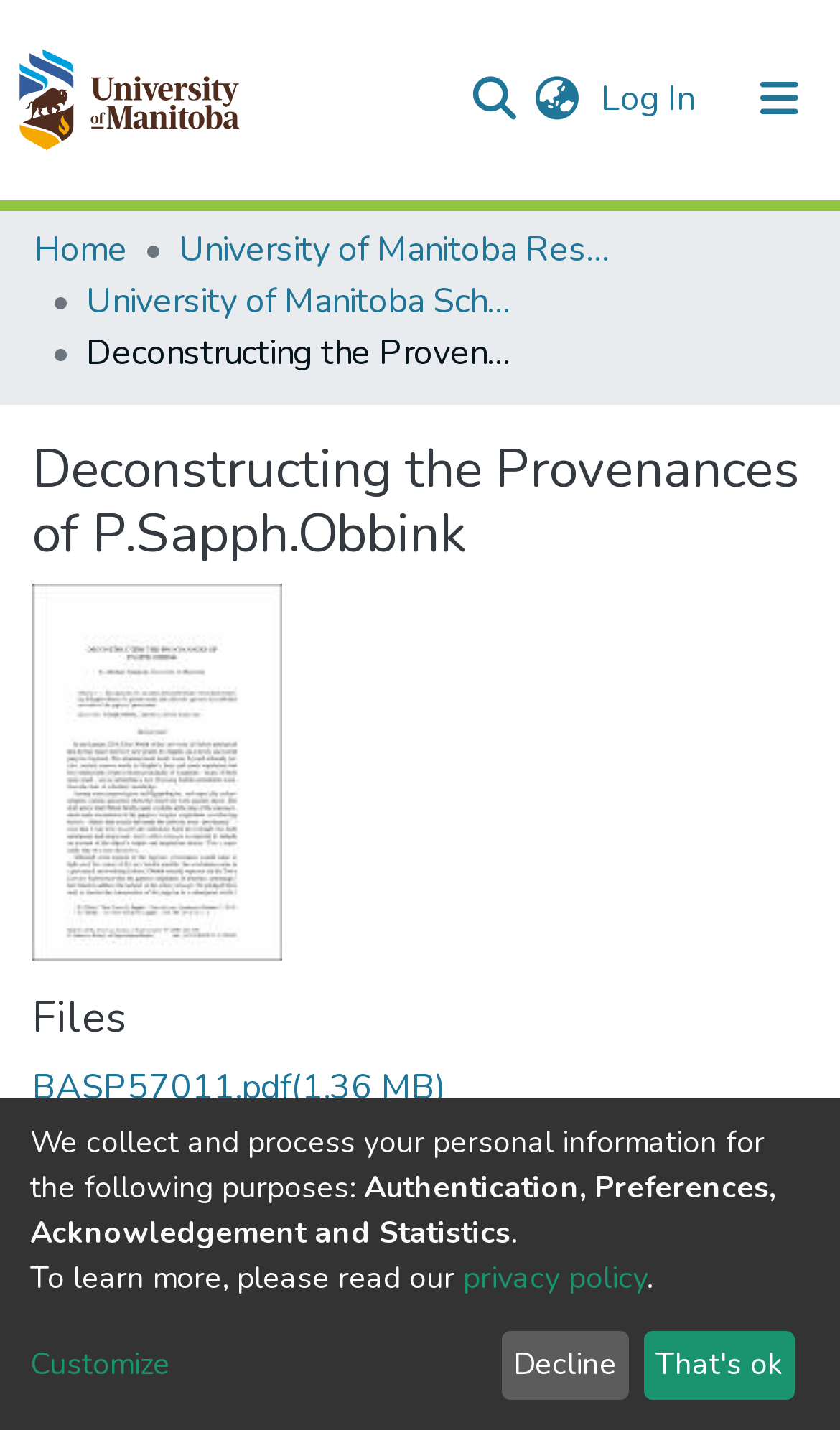Use a single word or phrase to answer the question:
What is the date of the article?

2020-10-20